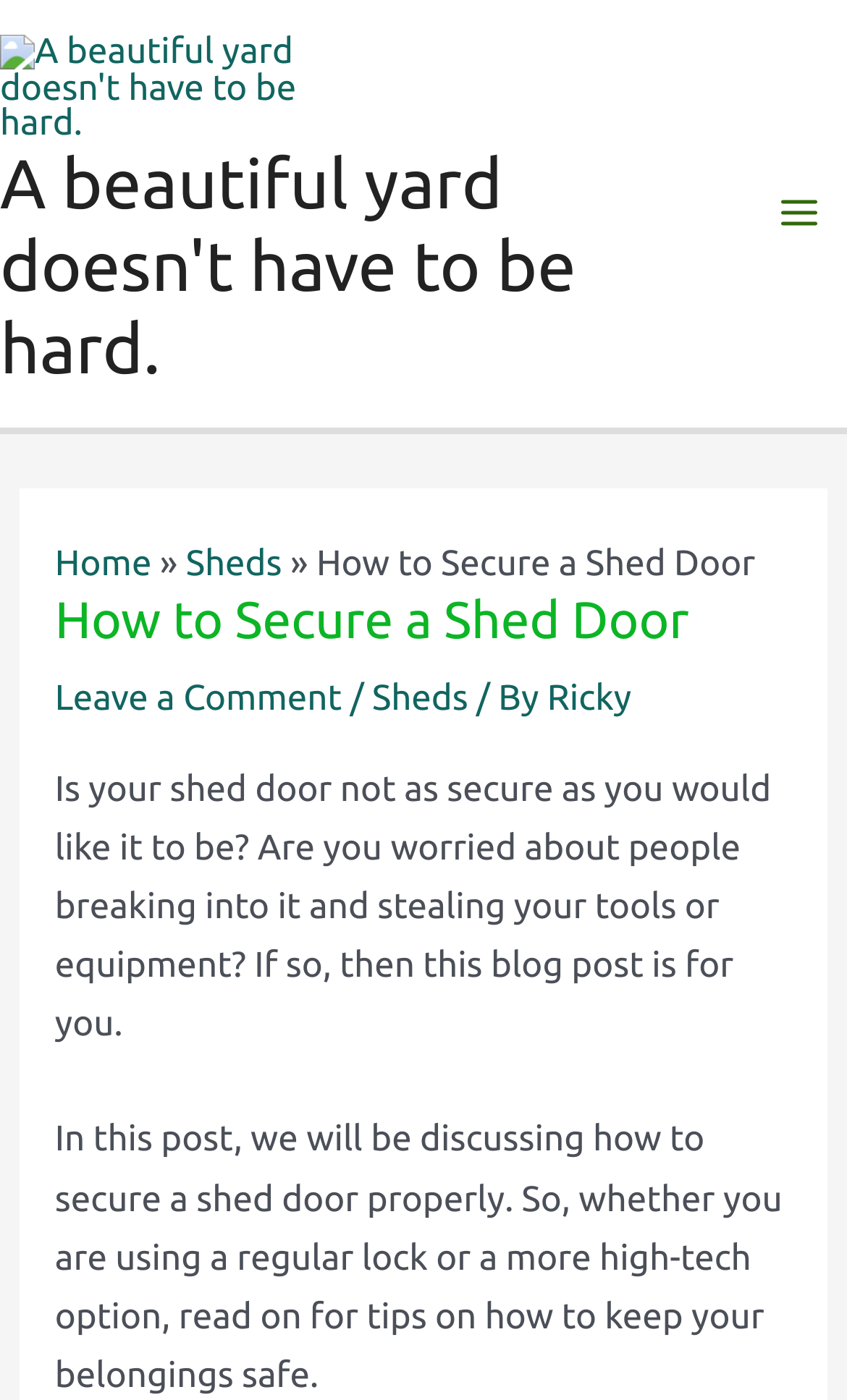Specify the bounding box coordinates of the area to click in order to follow the given instruction: "Read the article 'How to Secure a Shed Door'."

[0.065, 0.422, 0.935, 0.466]